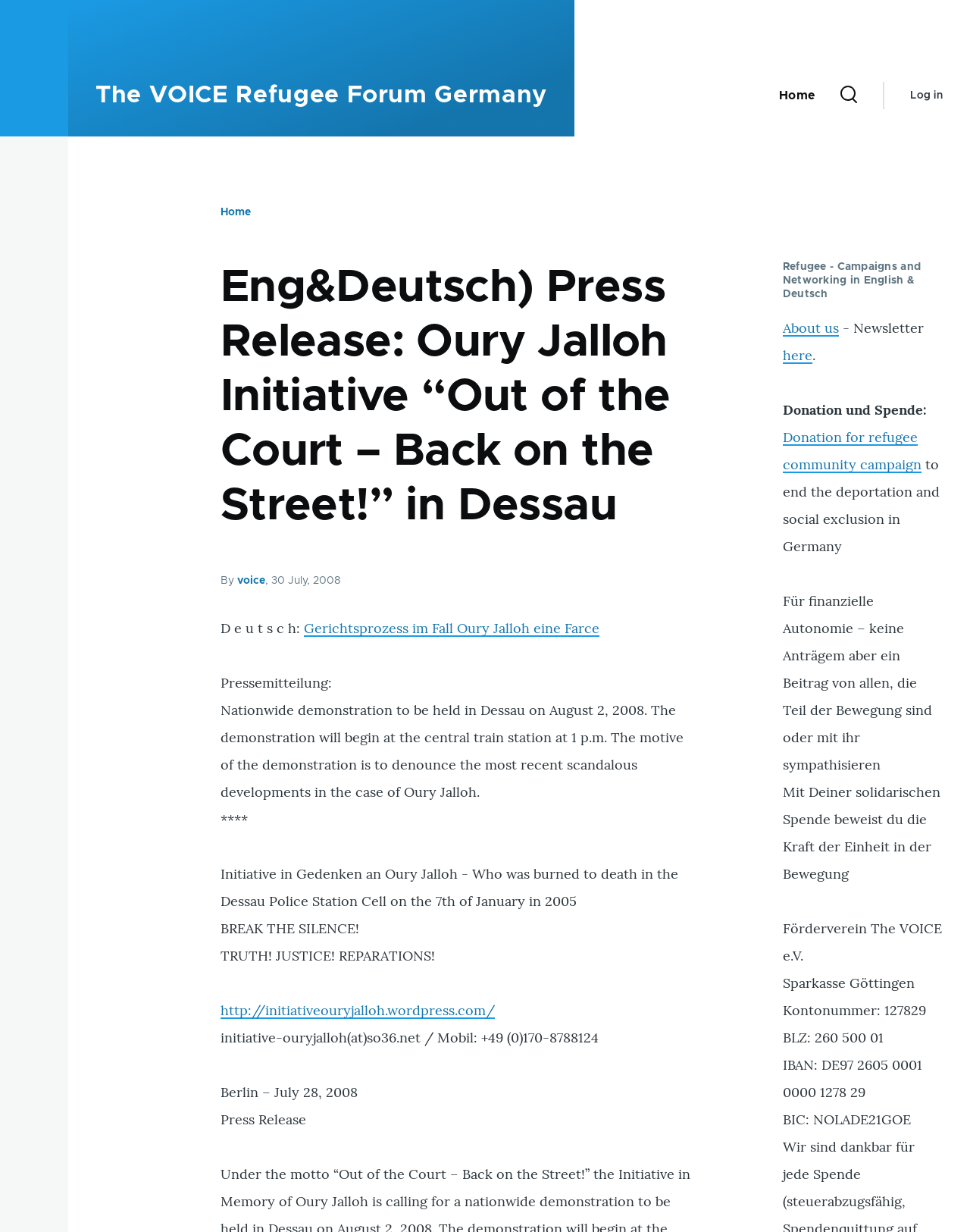Specify the bounding box coordinates of the element's region that should be clicked to achieve the following instruction: "Log in to your account". The bounding box coordinates consist of four float numbers between 0 and 1, in the format [left, top, right, bottom].

[0.939, 0.066, 0.972, 0.089]